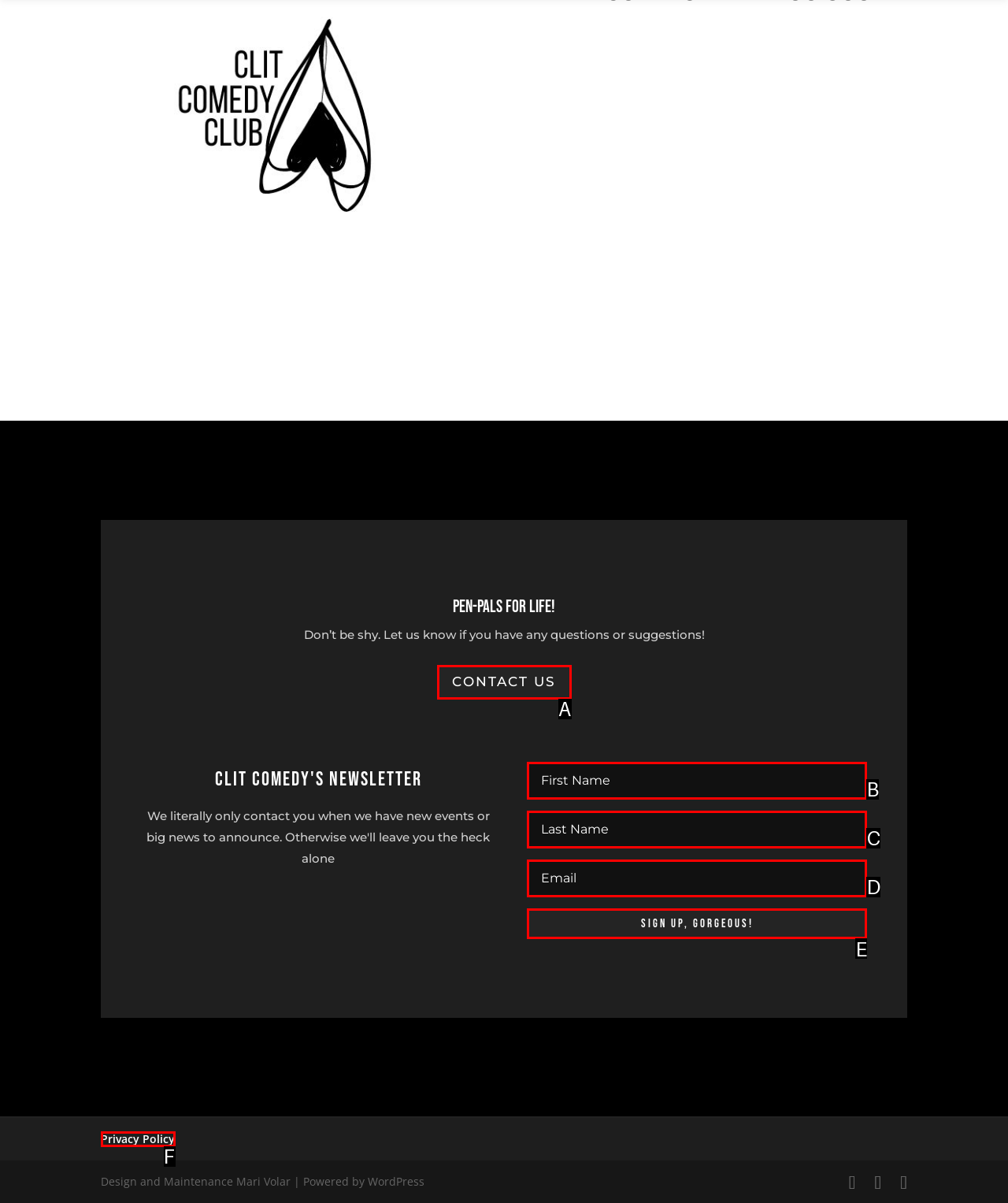Determine the option that aligns with this description: name="et_pb_signup_firstname" placeholder="First Name"
Reply with the option's letter directly.

B